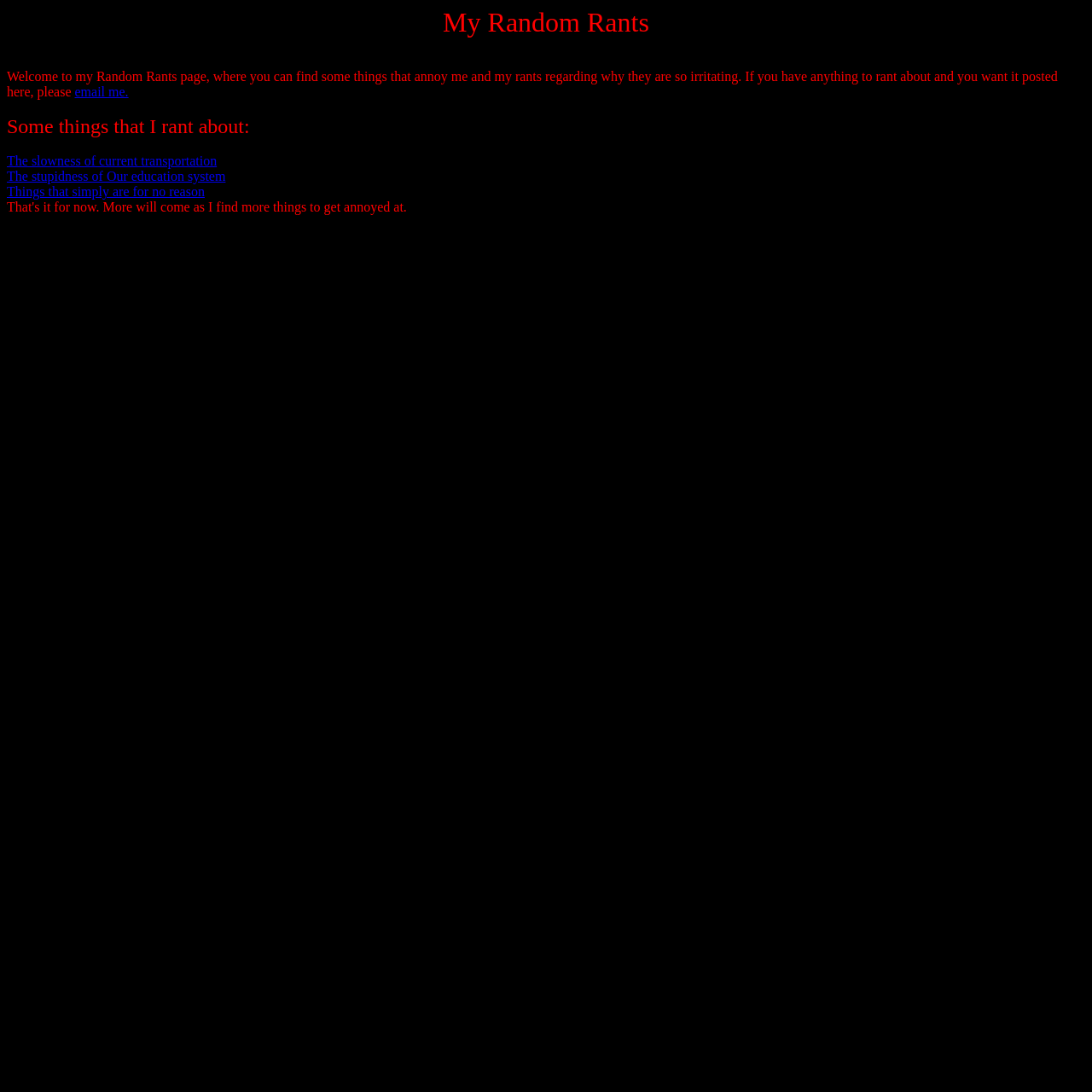How many rant topics are listed?
Respond to the question with a single word or phrase according to the image.

Three